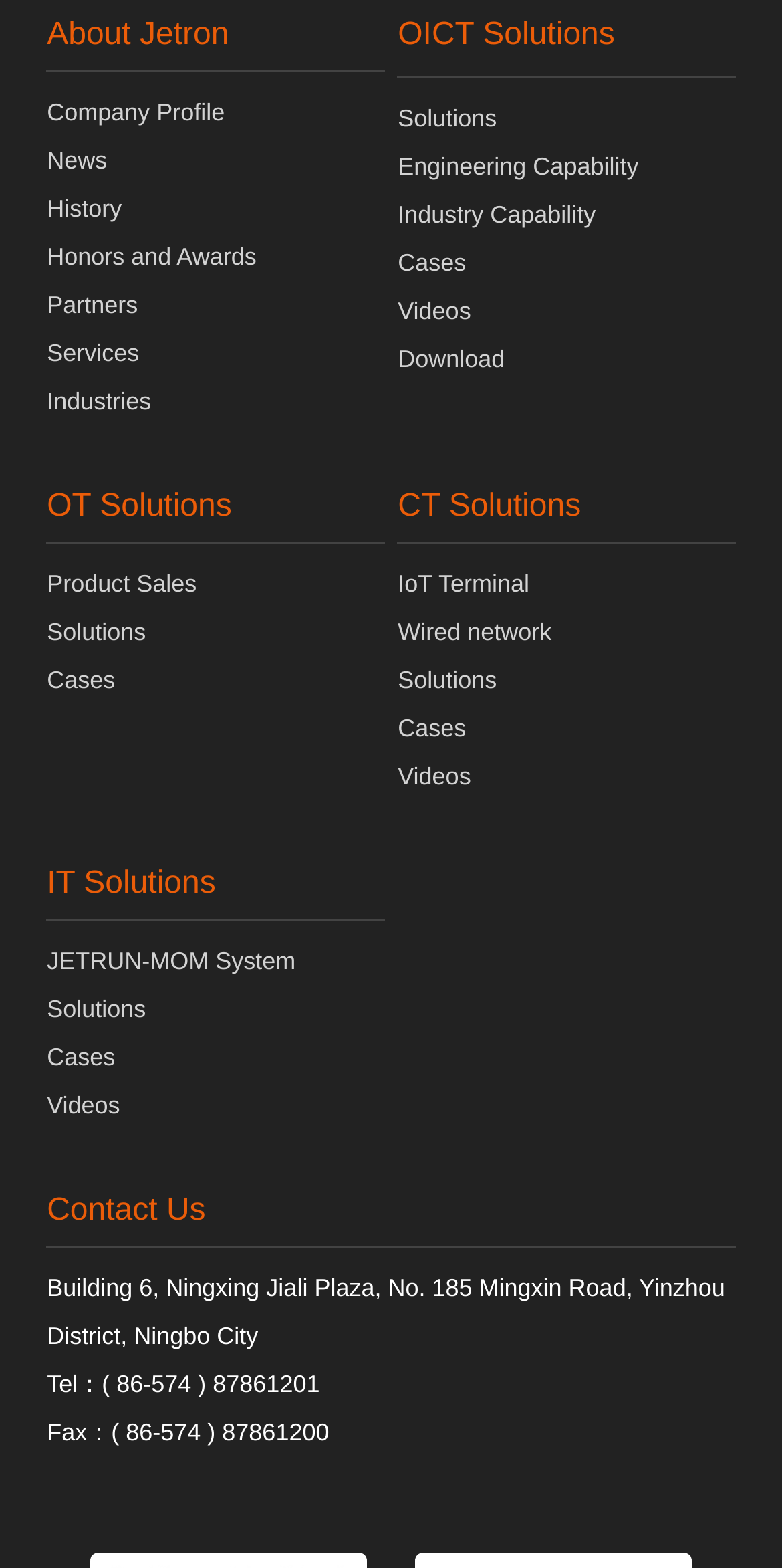Locate the bounding box of the UI element defined by this description: "Engineering Capability". The coordinates should be given as four float numbers between 0 and 1, formatted as [left, top, right, bottom].

[0.509, 0.097, 0.817, 0.115]